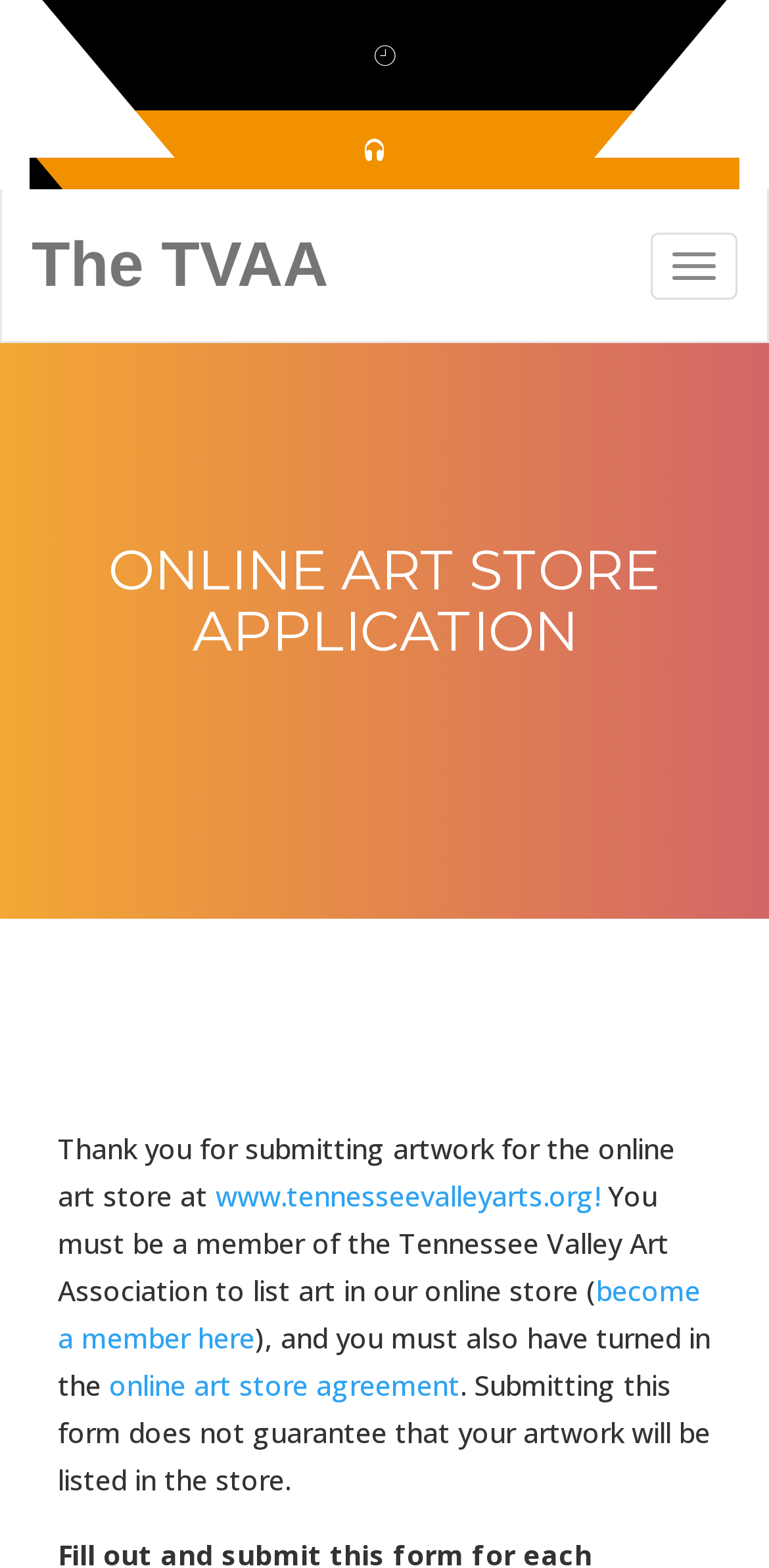What is the purpose of submitting the form?
Look at the image and provide a detailed response to the question.

The webpage mentions 'Thank you for submitting artwork for the online art store at...' and 'Submitting this form does not guarantee that your artwork will be listed in the store.' This suggests that the purpose of submitting the form is to submit artwork for consideration in the online store.